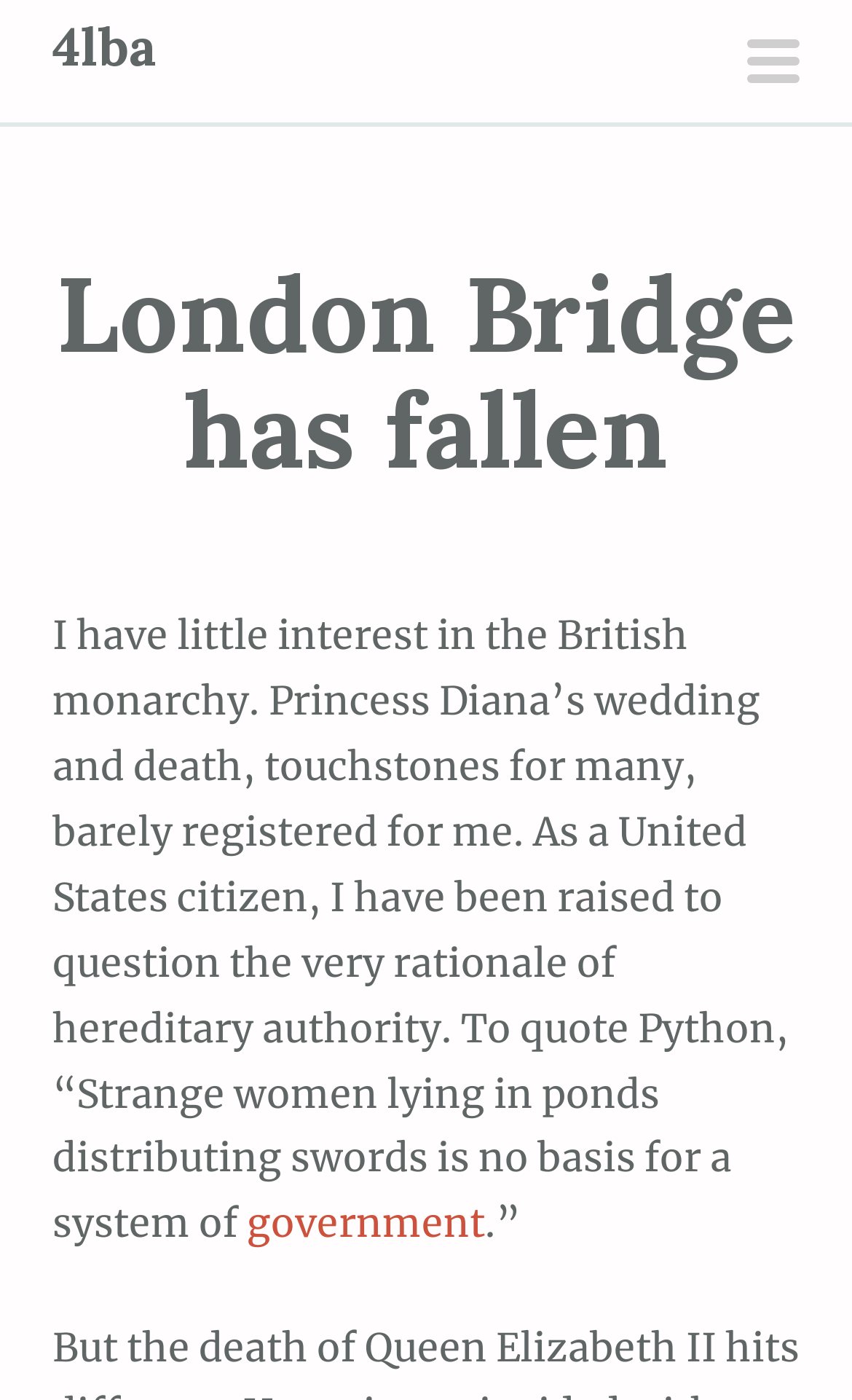What is the nationality of the author?
Using the image as a reference, deliver a detailed and thorough answer to the question.

The author mentions that they have been raised to question the very rationale of hereditary authority as a United States citizen, indicating their nationality.